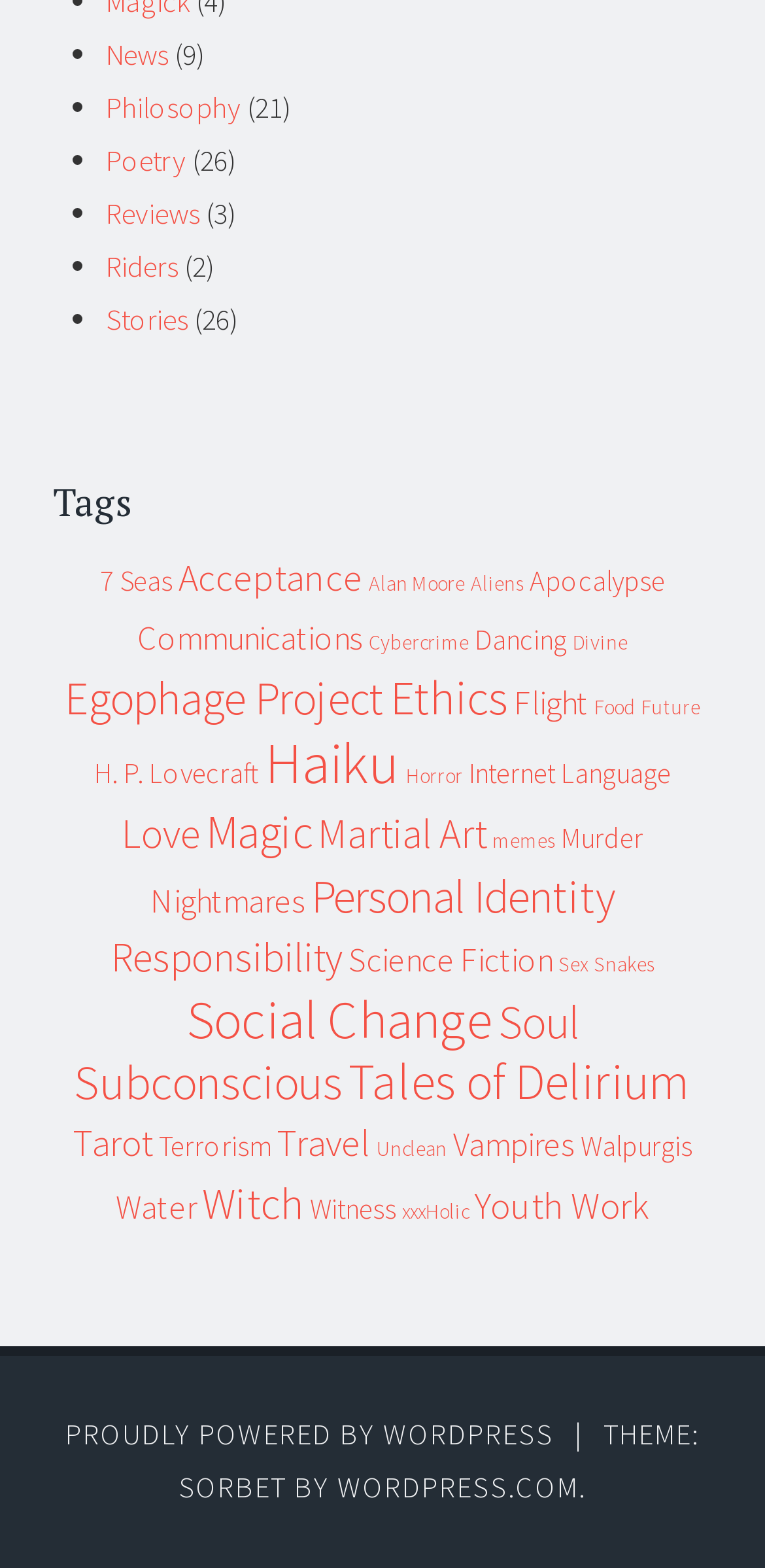Using the element description provided, determine the bounding box coordinates in the format (top-left x, top-left y, bottom-right x, bottom-right y). Ensure that all values are floating point numbers between 0 and 1. Element description: 7 Seas

[0.131, 0.359, 0.226, 0.381]